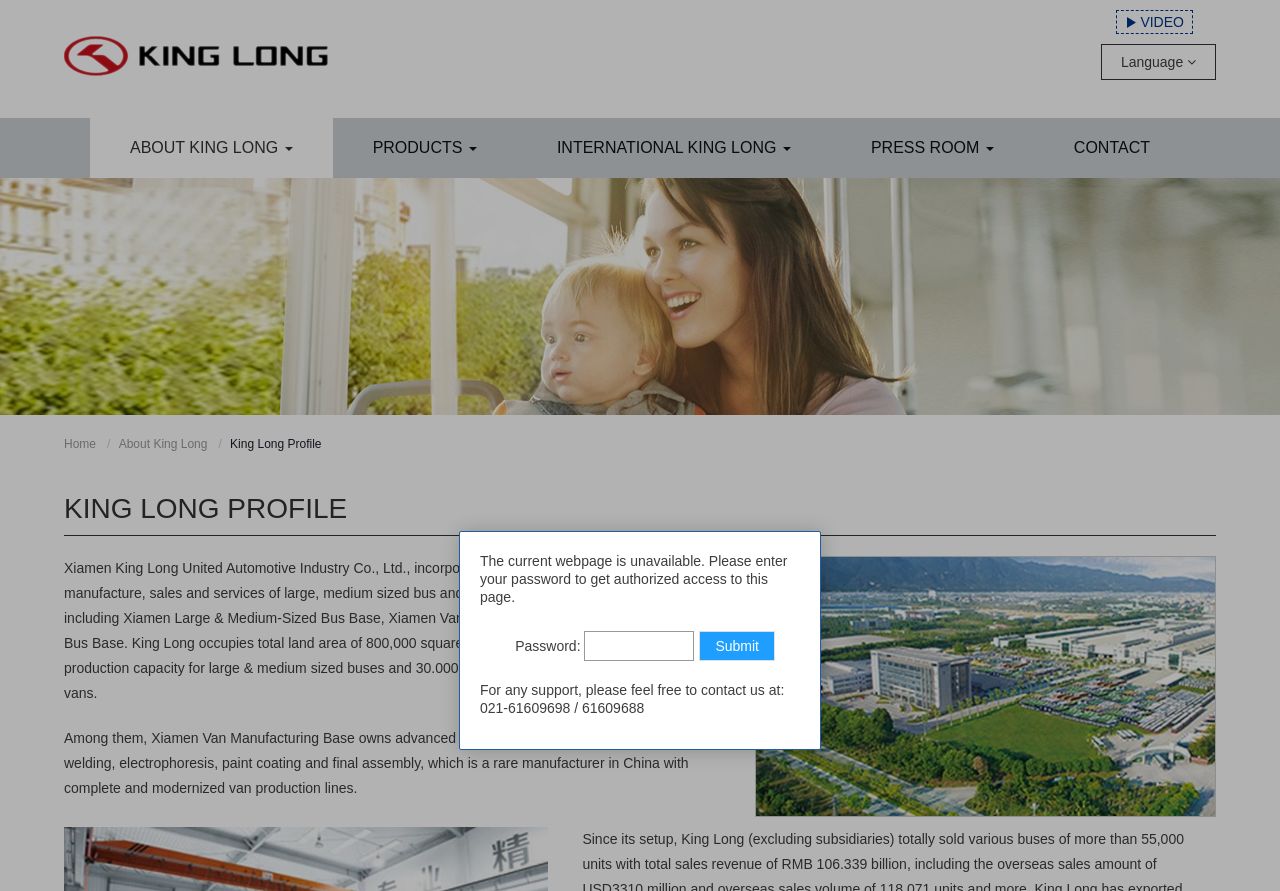Detail the various sections and features present on the webpage.

The webpage is about King Long, a Chinese bus and coach manufacturer. At the top right corner, there is a "VIDEO" link and a company logo image with a link to the company's name, Xiamen King Long United Automotive Industry Company, Ltd. Next to the logo, there are five buttons: "ABOUT KING LONG", "PRODUCTS", "INTERNATIONAL KING LONG", "PRESS ROOM", and "CONTACT". 

Below these buttons, there is a large image that spans the entire width of the page. Underneath the image, there are links to "Home" and "About King Long", followed by a static text "King Long Profile". 

On the left side, there is a section with a heading "KING LONG PROFILE" and an image with a caption "Company Profile". Below the image, there are two paragraphs of text describing the company's history, manufacturing capabilities, and production capacity. 

However, it appears that the webpage is currently unavailable, and a password is required to access the content. A message prompts the user to enter their password, with a text box and a "Submit" button below. Additionally, there is a contact information section with a phone number for support.